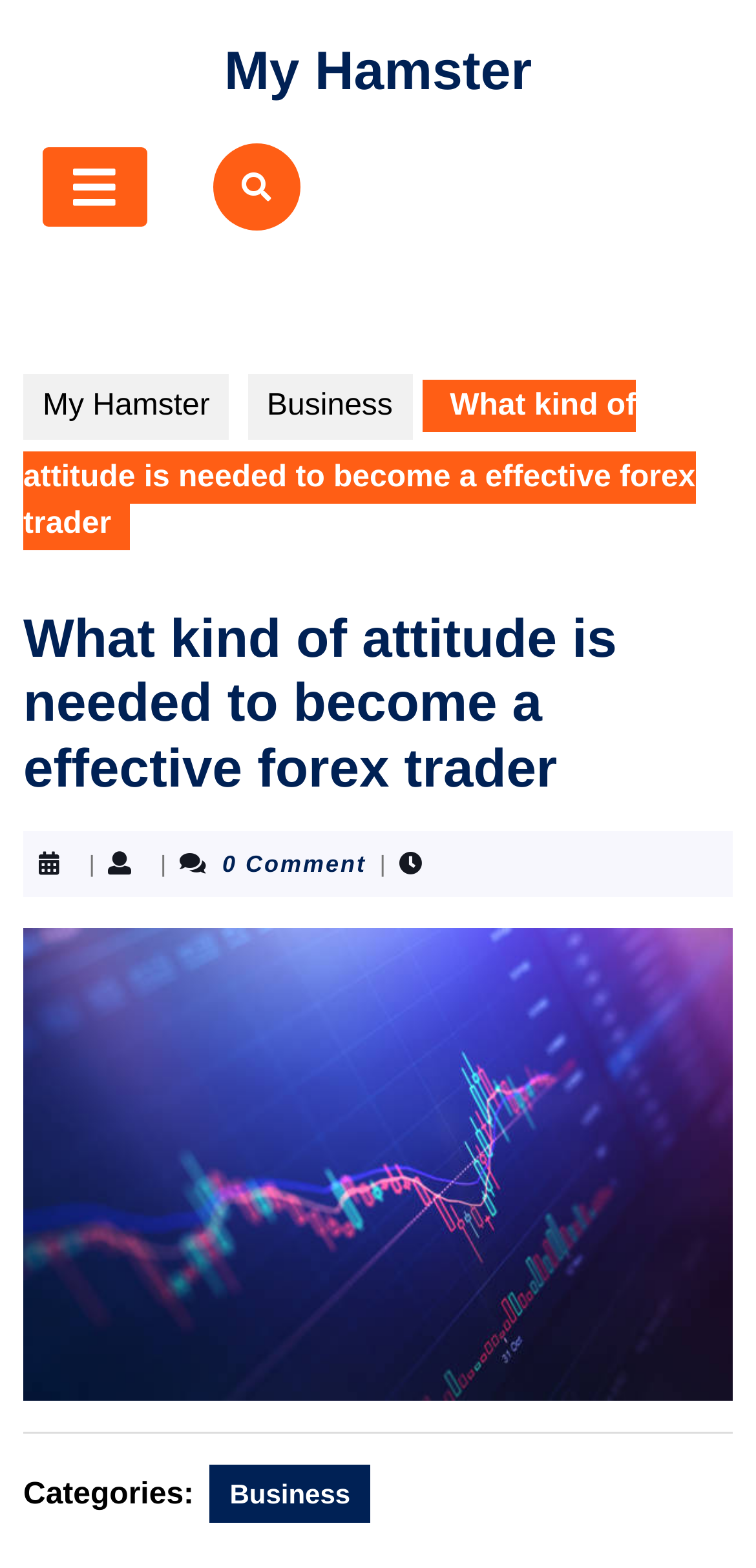Please answer the following question using a single word or phrase: 
What is the shape of the icon next to 'My Hamster'?

Open Button